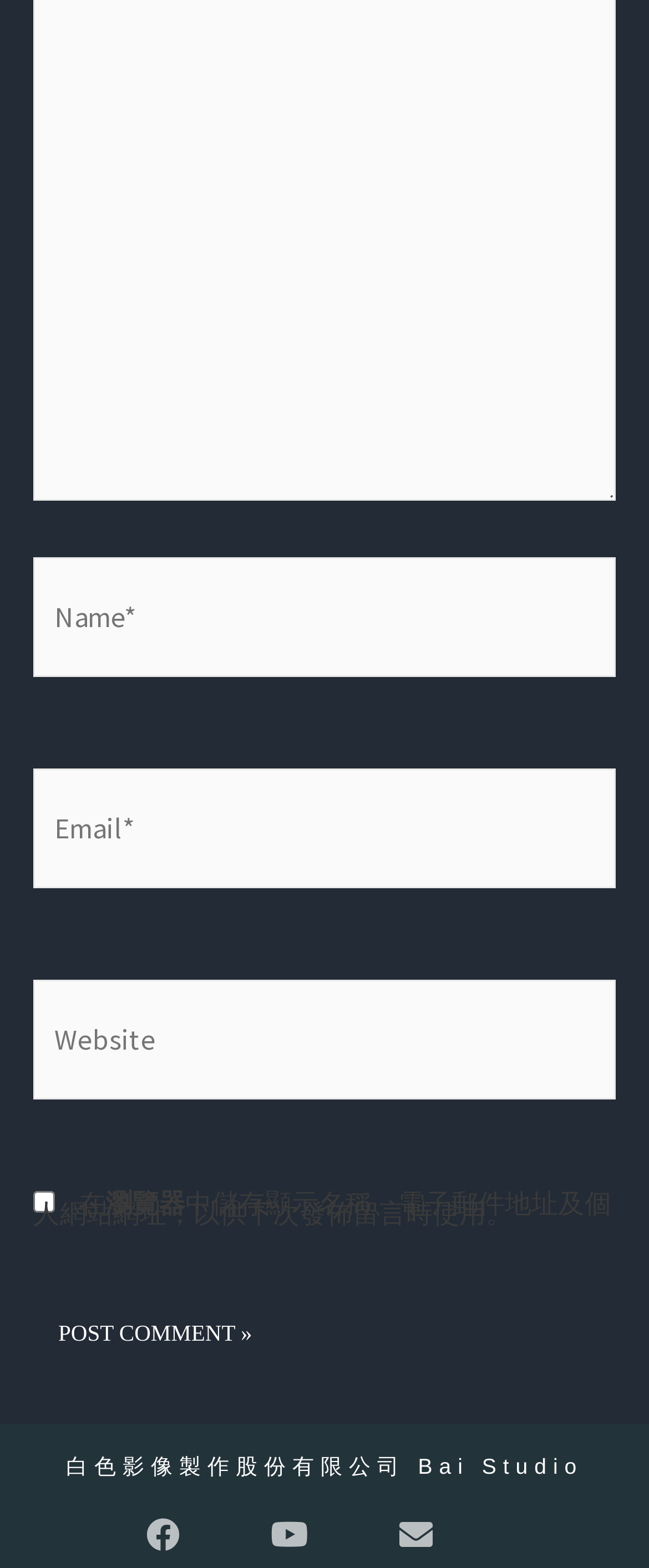What is the purpose of the textbox at the top?
Please provide a single word or phrase based on the screenshot.

Enter name